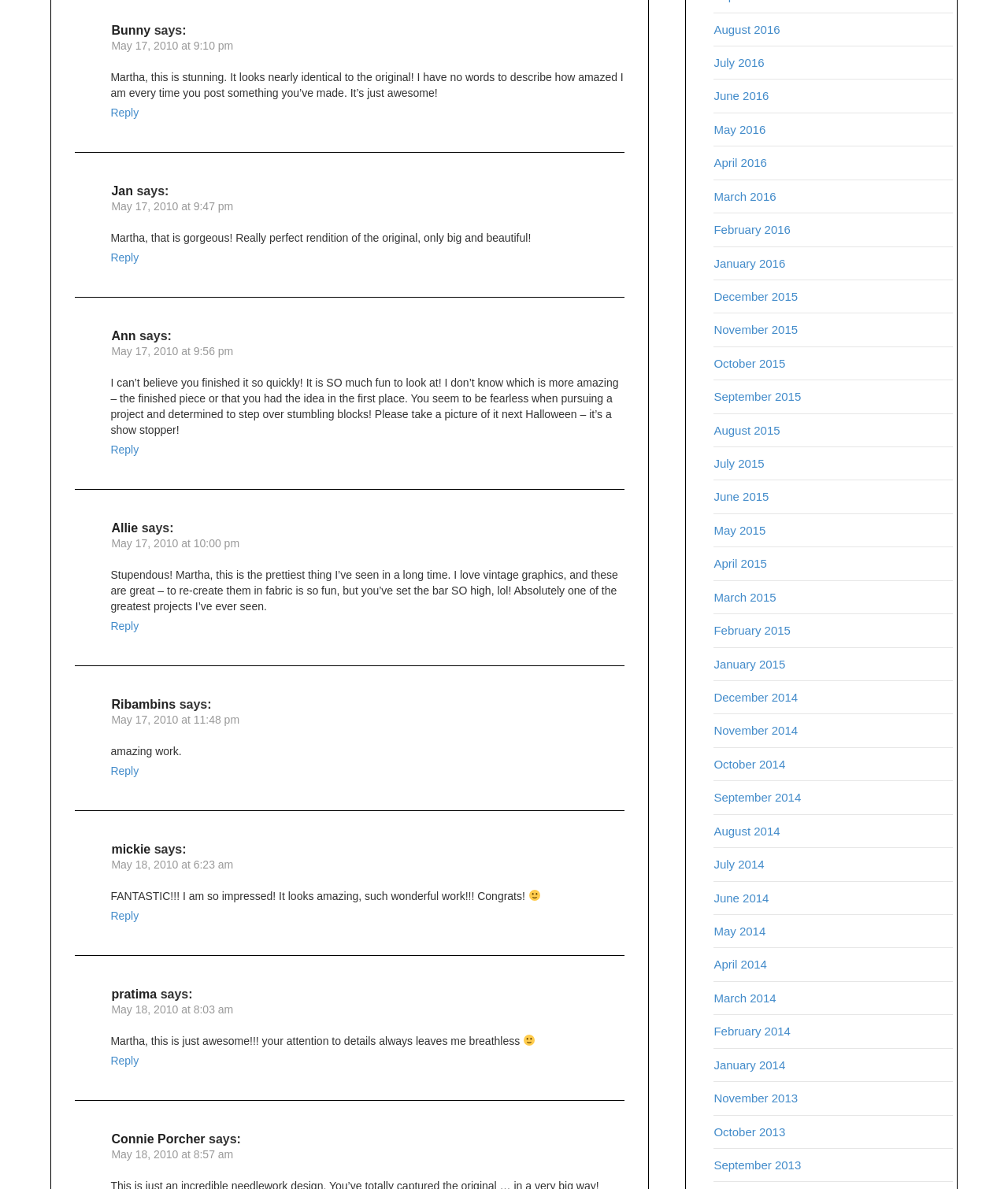Show me the bounding box coordinates of the clickable region to achieve the task as per the instruction: "Reply to Jan".

[0.11, 0.211, 0.138, 0.222]